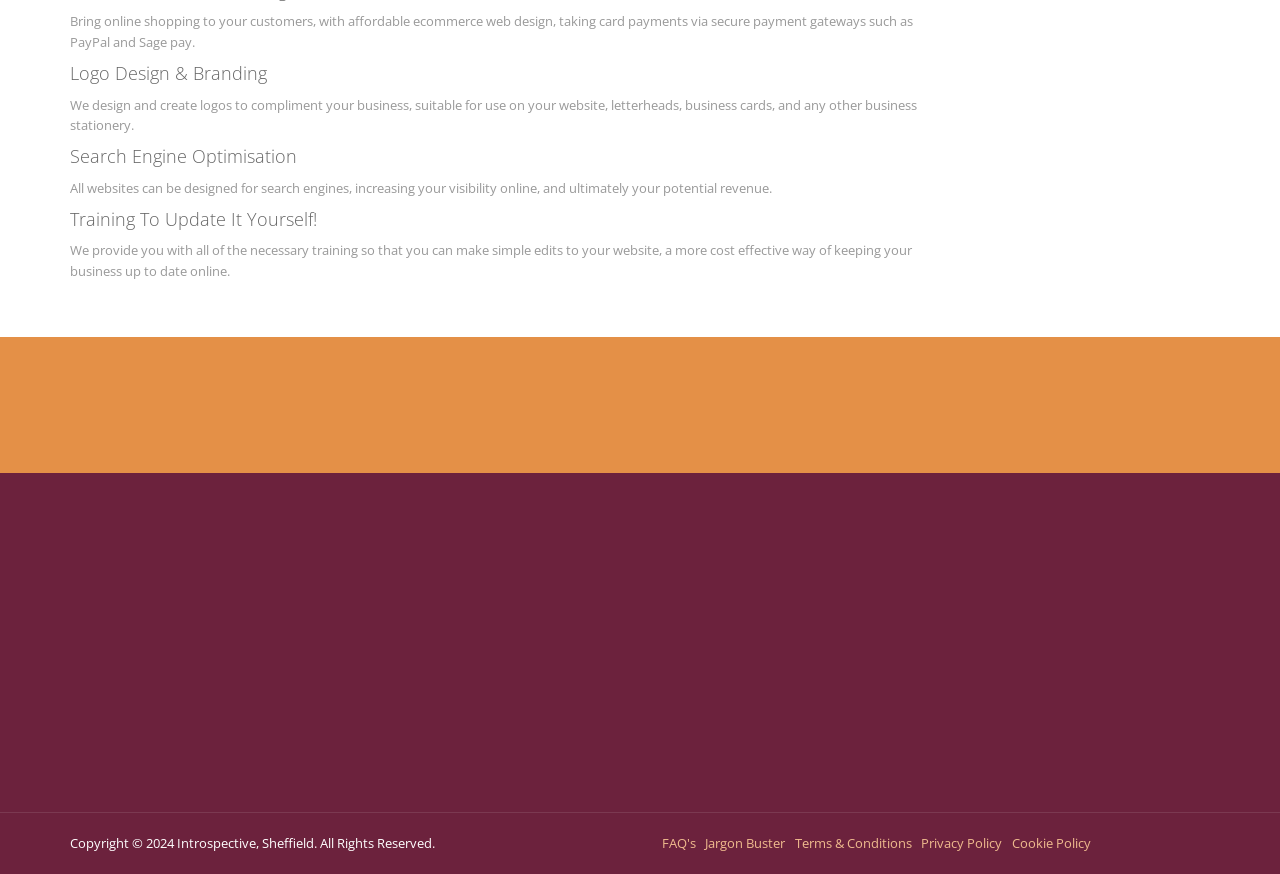Please pinpoint the bounding box coordinates for the region I should click to adhere to this instruction: "Click the 'FAQ's' link".

[0.517, 0.953, 0.543, 0.977]